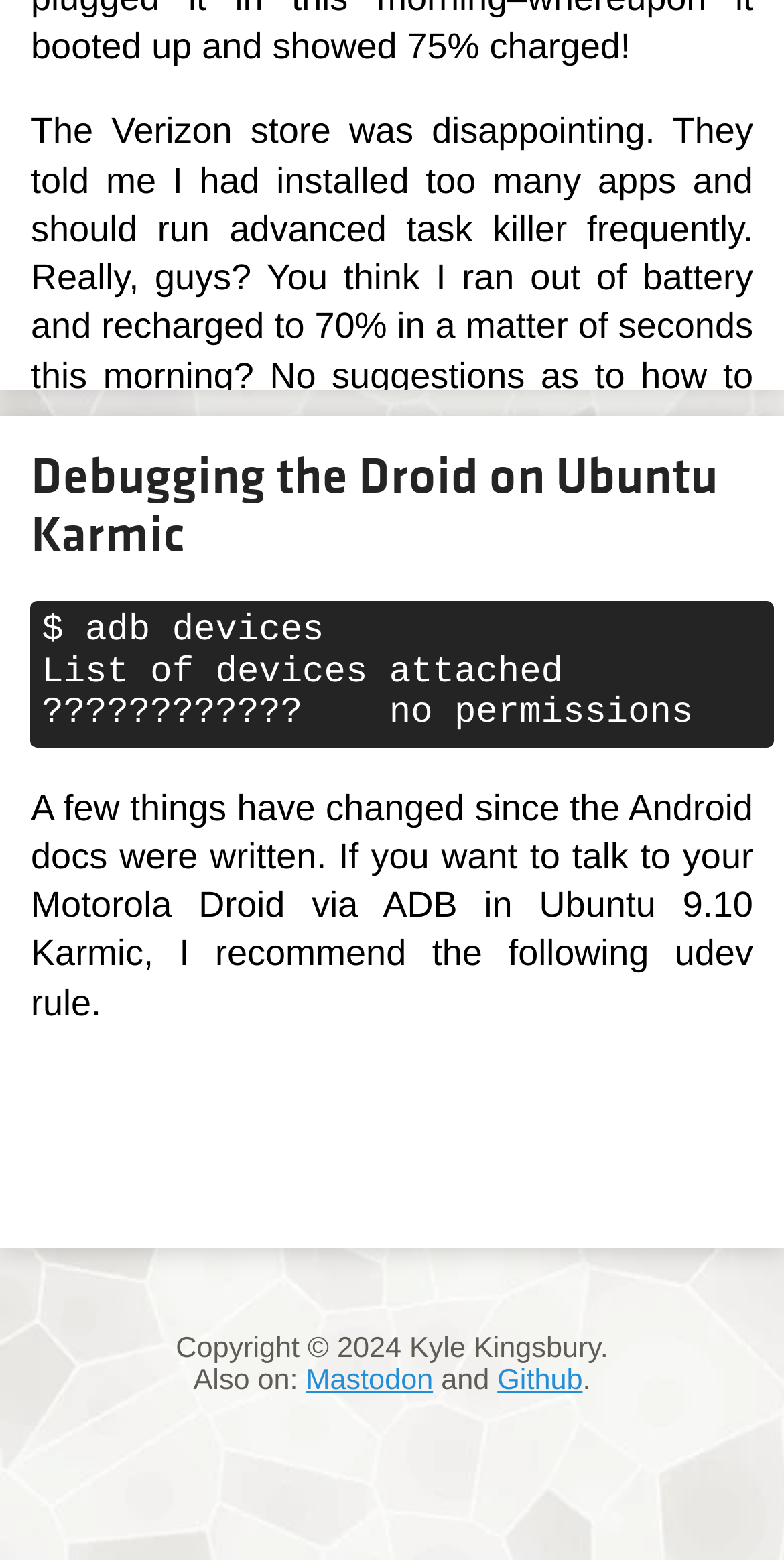Identify the bounding box of the UI element that matches this description: "autofocus bug".

[0.128, 0.29, 0.43, 0.316]